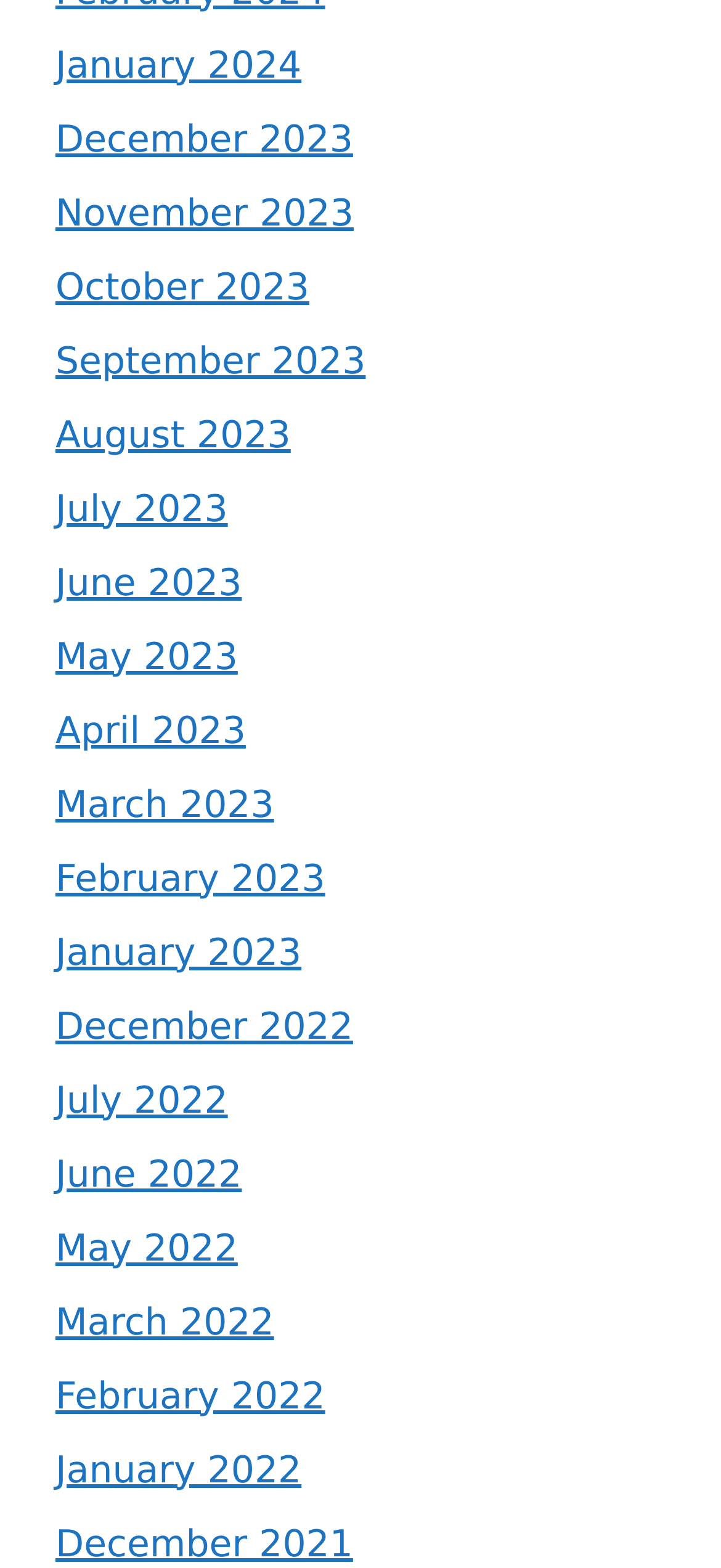Please specify the bounding box coordinates of the element that should be clicked to execute the given instruction: 'Click preview/post message'. Ensure the coordinates are four float numbers between 0 and 1, expressed as [left, top, right, bottom].

None